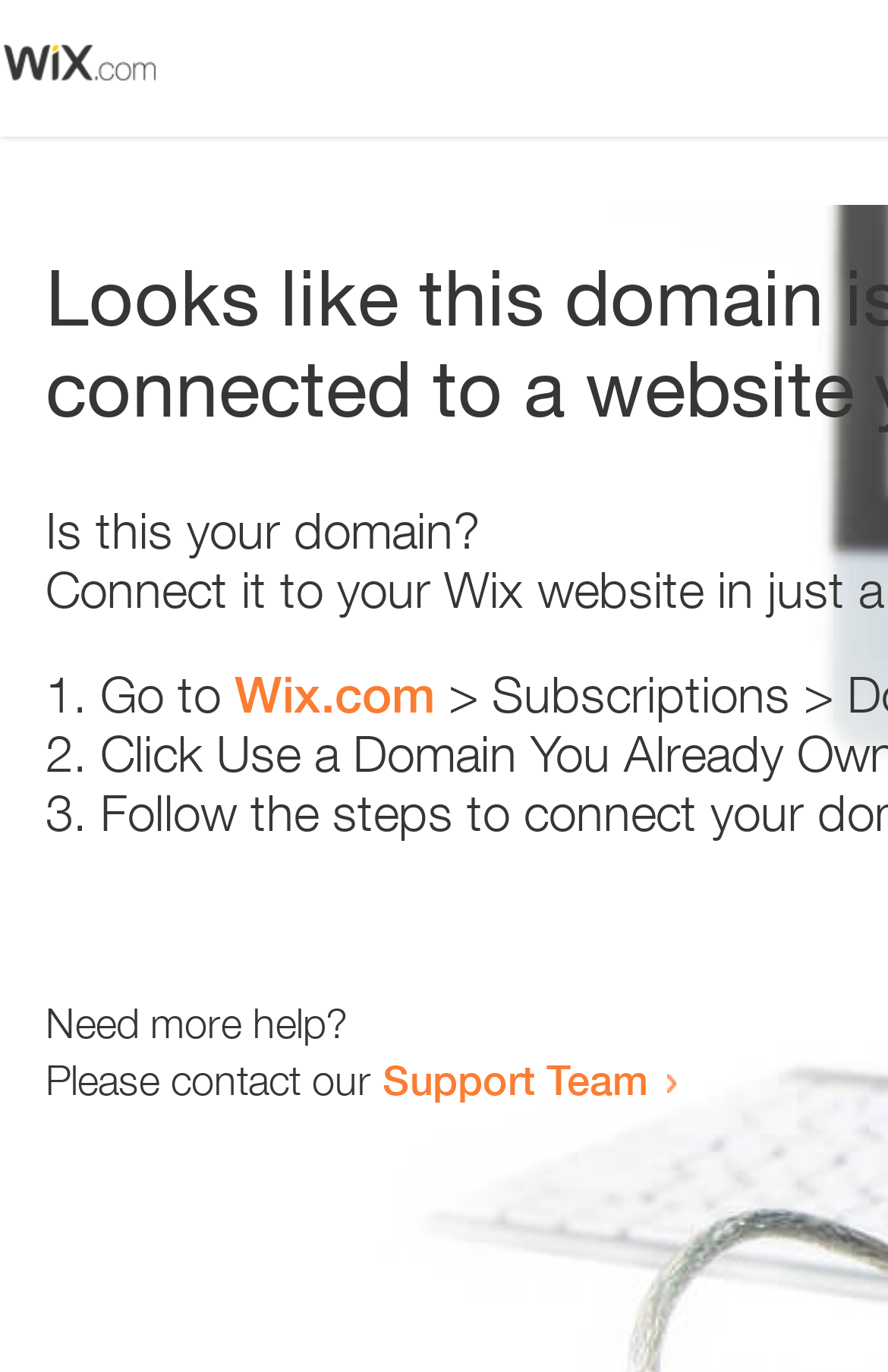Give the bounding box coordinates for this UI element: "Support Team". The coordinates should be four float numbers between 0 and 1, arranged as [left, top, right, bottom].

[0.431, 0.768, 0.731, 0.805]